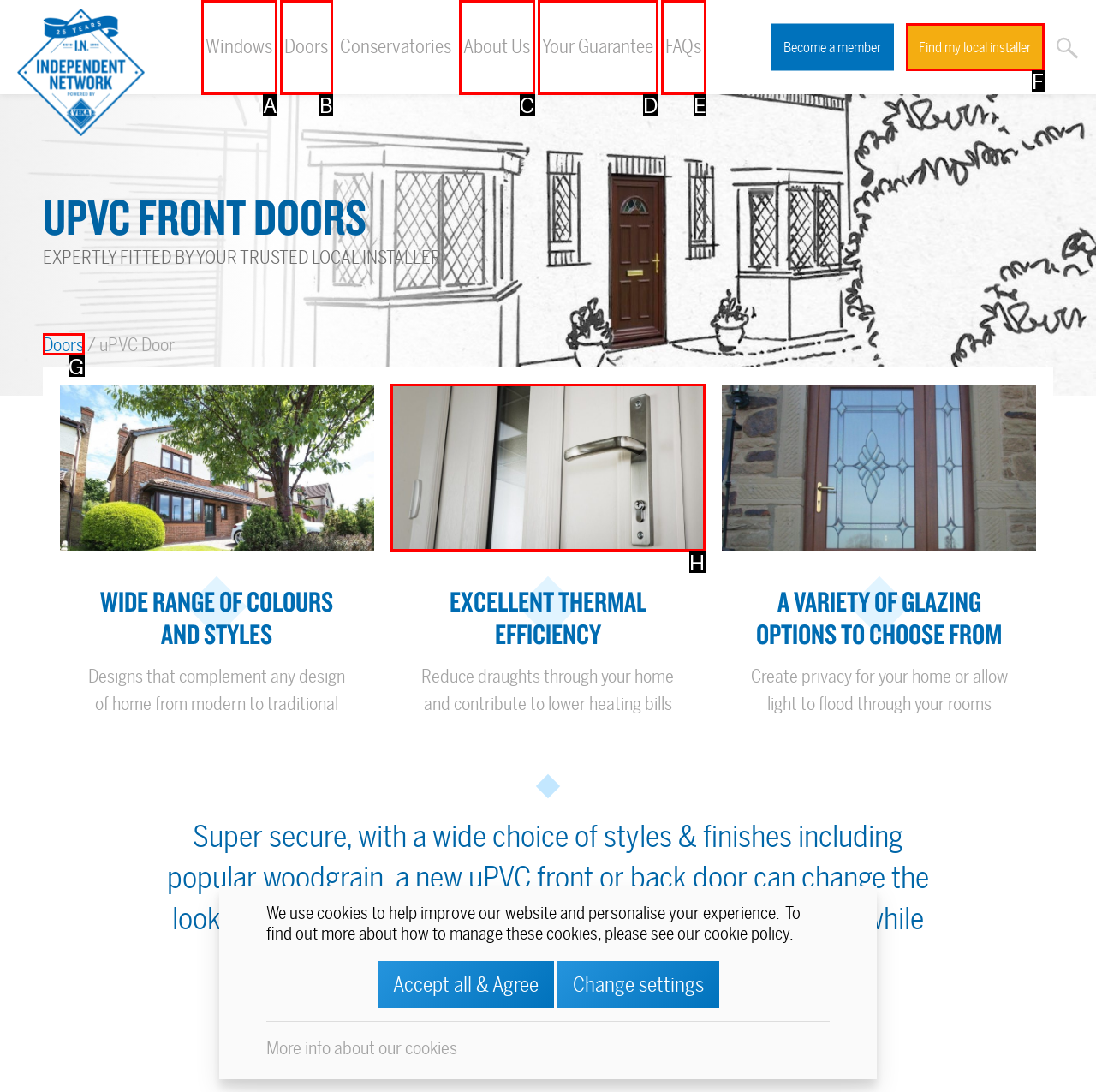Identify the letter of the option to click in order to View uPVC door close up. Answer with the letter directly.

H